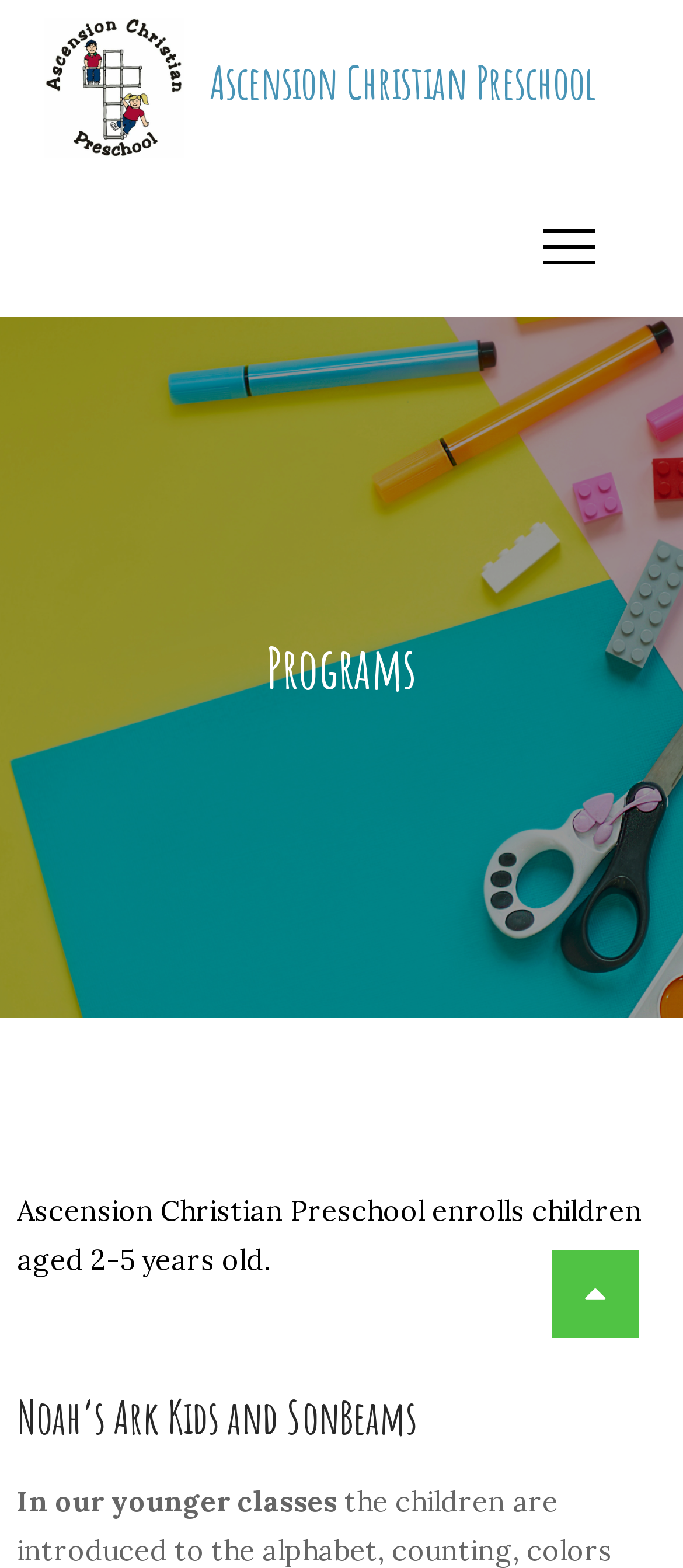Illustrate the webpage thoroughly, mentioning all important details.

The webpage is about the programs offered by Ascension Christian Preschool. At the top left, there is a link and an image with the same name "Ascension Christian Preschool", which suggests that it might be a logo or a banner. Below this, there is a heading with the same name, which is likely a title or a header.

To the right of the title, there is a button with no text, which might be a call-to-action or a navigation element. Below the title, there is a heading that says "Programs", which is likely a section title.

Under the "Programs" heading, there is a paragraph of text that describes the age range of children enrolled in the preschool. Below this, there is a non-breaking space character, which might be a formatting element. Further down, there is another heading that says "Noah’s Ark Kids and SonBeams", which might be a specific program or class offered by the preschool. Finally, there is a sentence of text that describes the younger classes, which is likely a continuation of the program description.